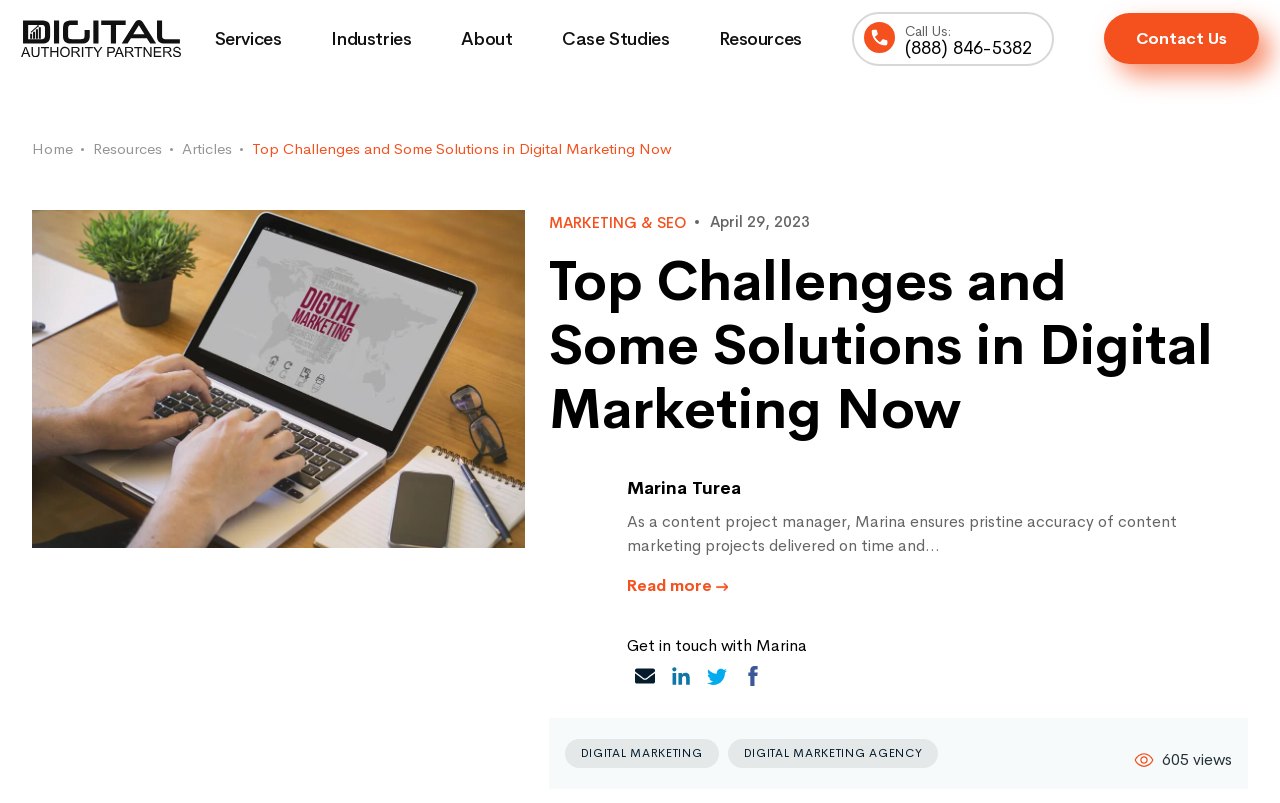Please analyze the image and provide a thorough answer to the question:
What is the title of the article?

The title of the article can be found in the heading element with the text 'Top Challenges and Some Solutions in Digital Marketing Now' which is located at the top of the webpage.